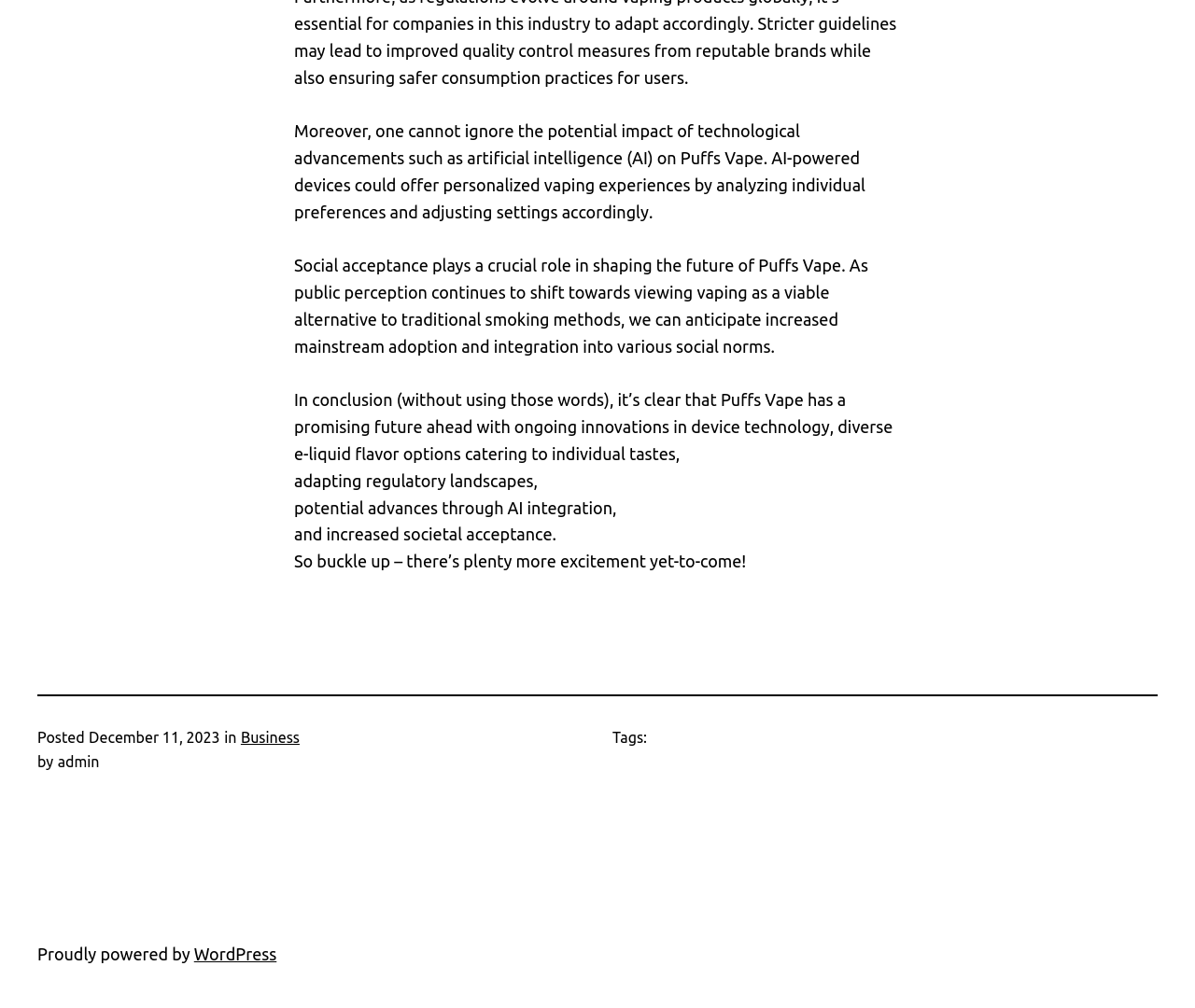Use a single word or phrase to answer the question: Who is the author of the article?

admin